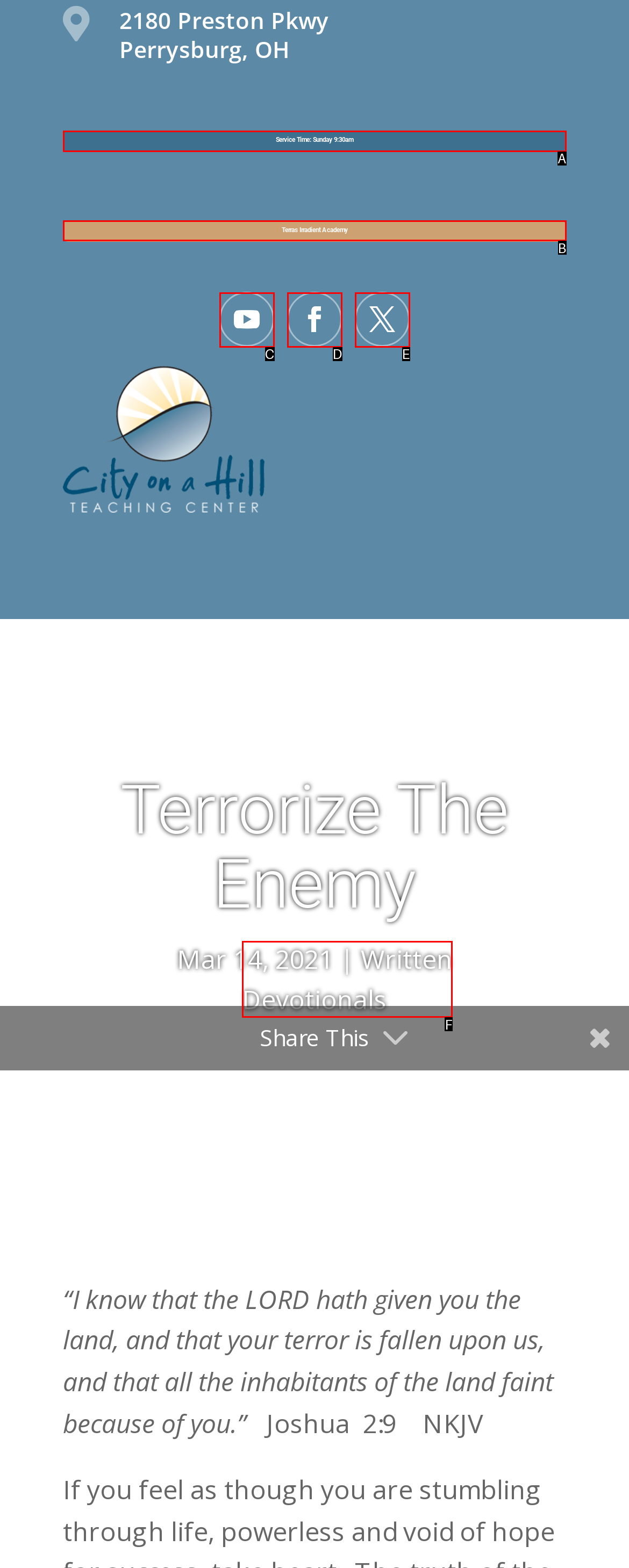Which lettered UI element aligns with this description: Service Time: Sunday 9:30am
Provide your answer using the letter from the available choices.

A